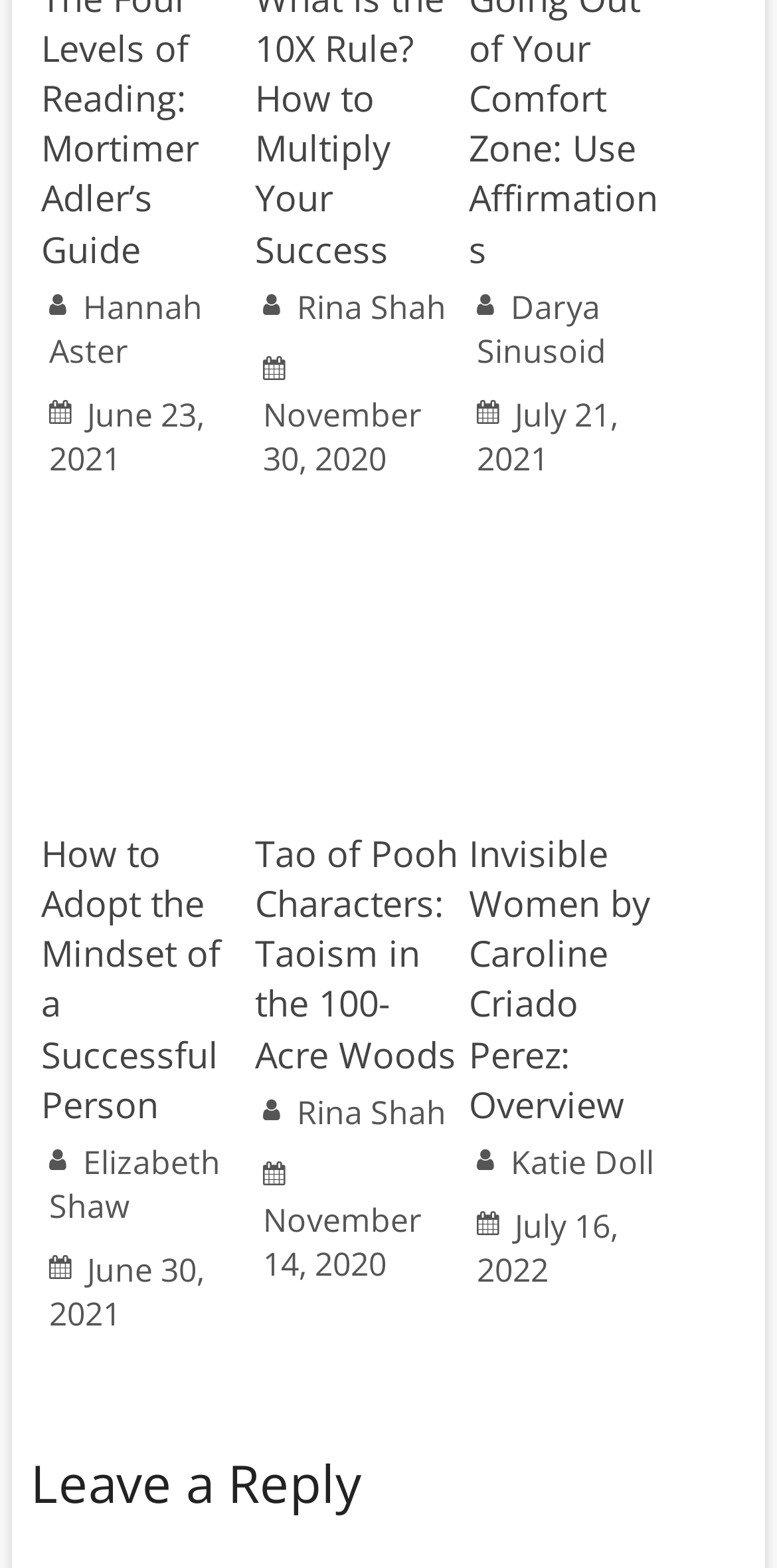Determine the bounding box coordinates for the region that must be clicked to execute the following instruction: "Read about Tao of Pooh Characters".

[0.328, 0.375, 0.59, 0.403]